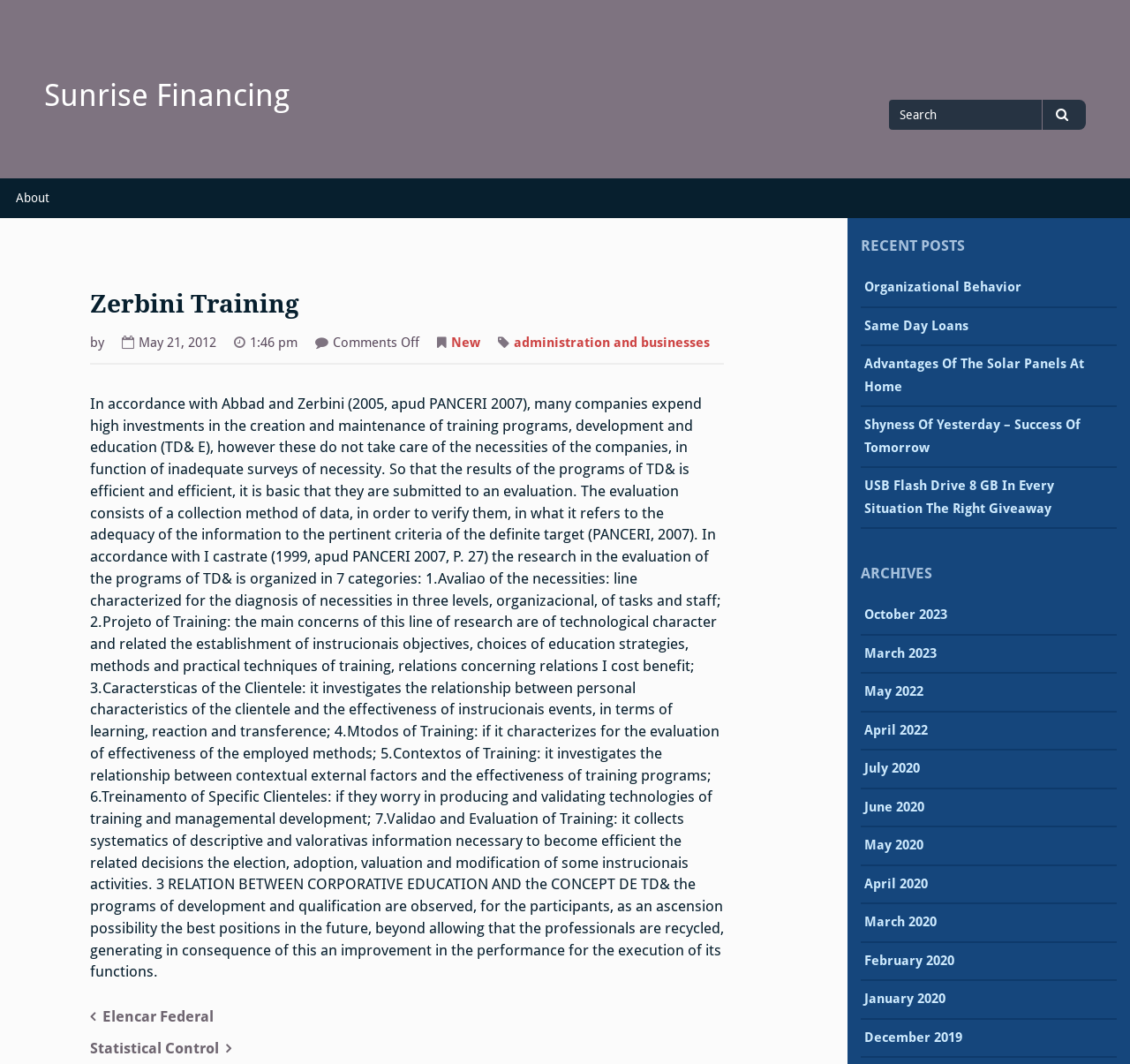What is the title of the recent post below 'Organizational Behavior'?
Using the image provided, answer with just one word or phrase.

Same Day Loans